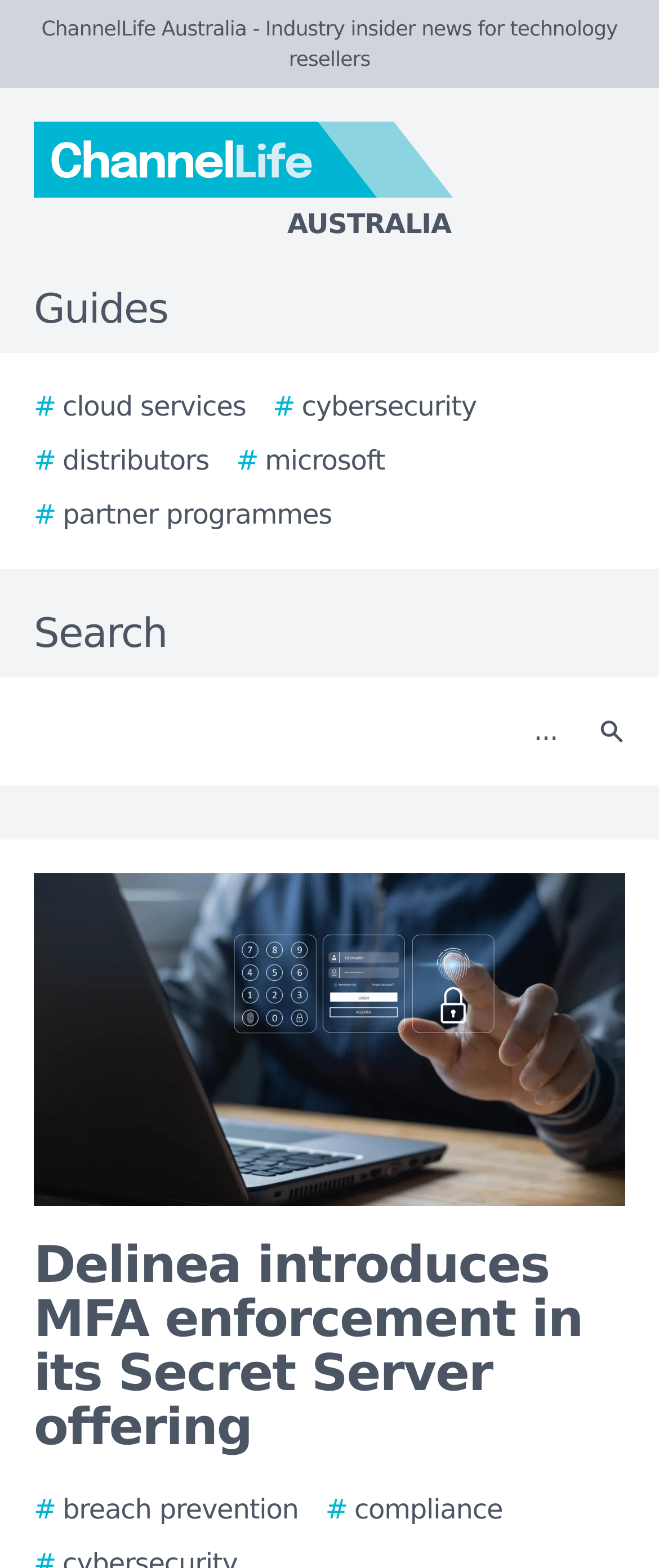Could you determine the bounding box coordinates of the clickable element to complete the instruction: "Read the story"? Provide the coordinates as four float numbers between 0 and 1, i.e., [left, top, right, bottom].

[0.051, 0.557, 0.949, 0.77]